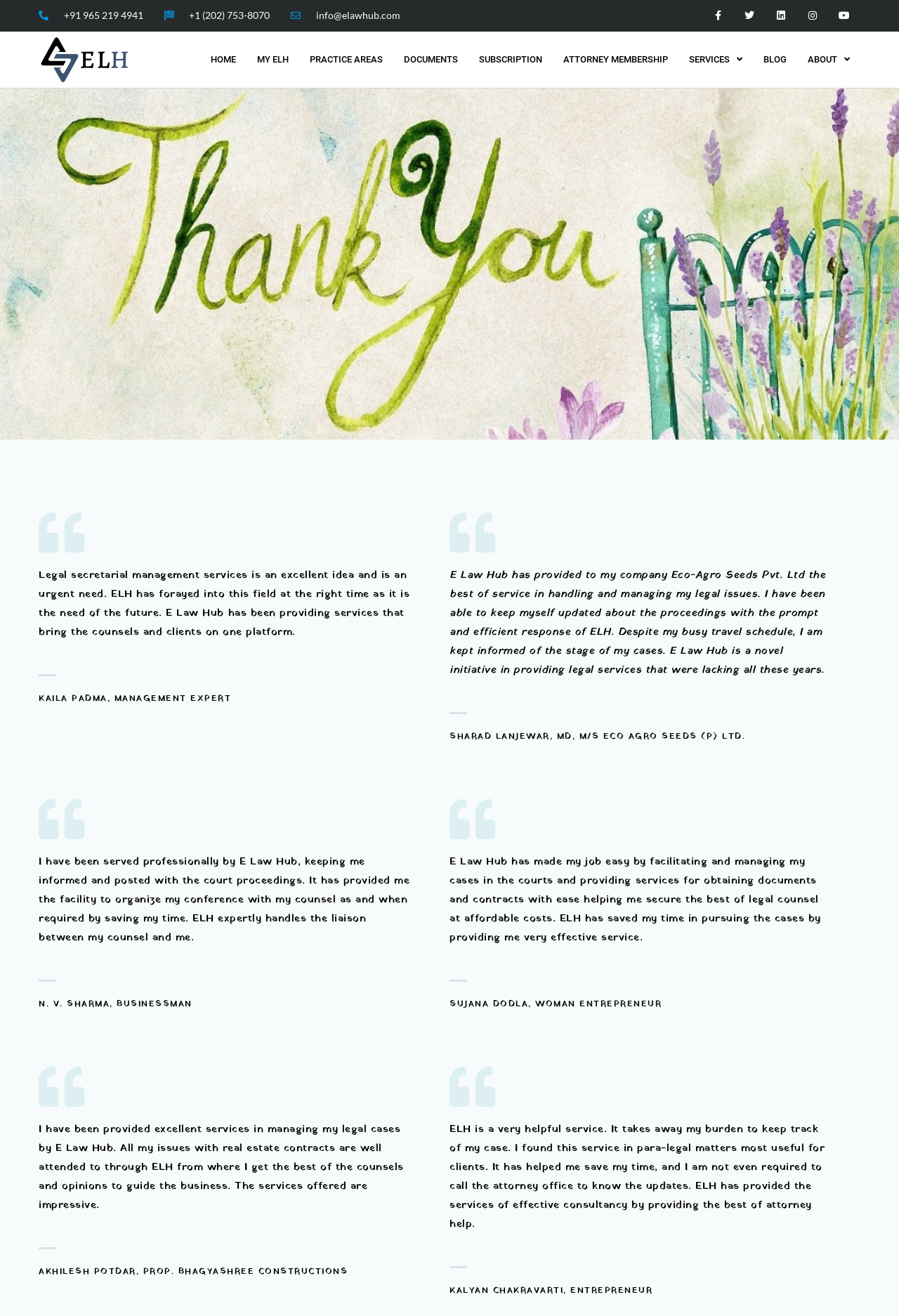Identify the bounding box coordinates for the region to click in order to carry out this instruction: "Read the ABOUT section". Provide the coordinates using four float numbers between 0 and 1, formatted as [left, top, right, bottom].

[0.887, 0.024, 0.957, 0.067]